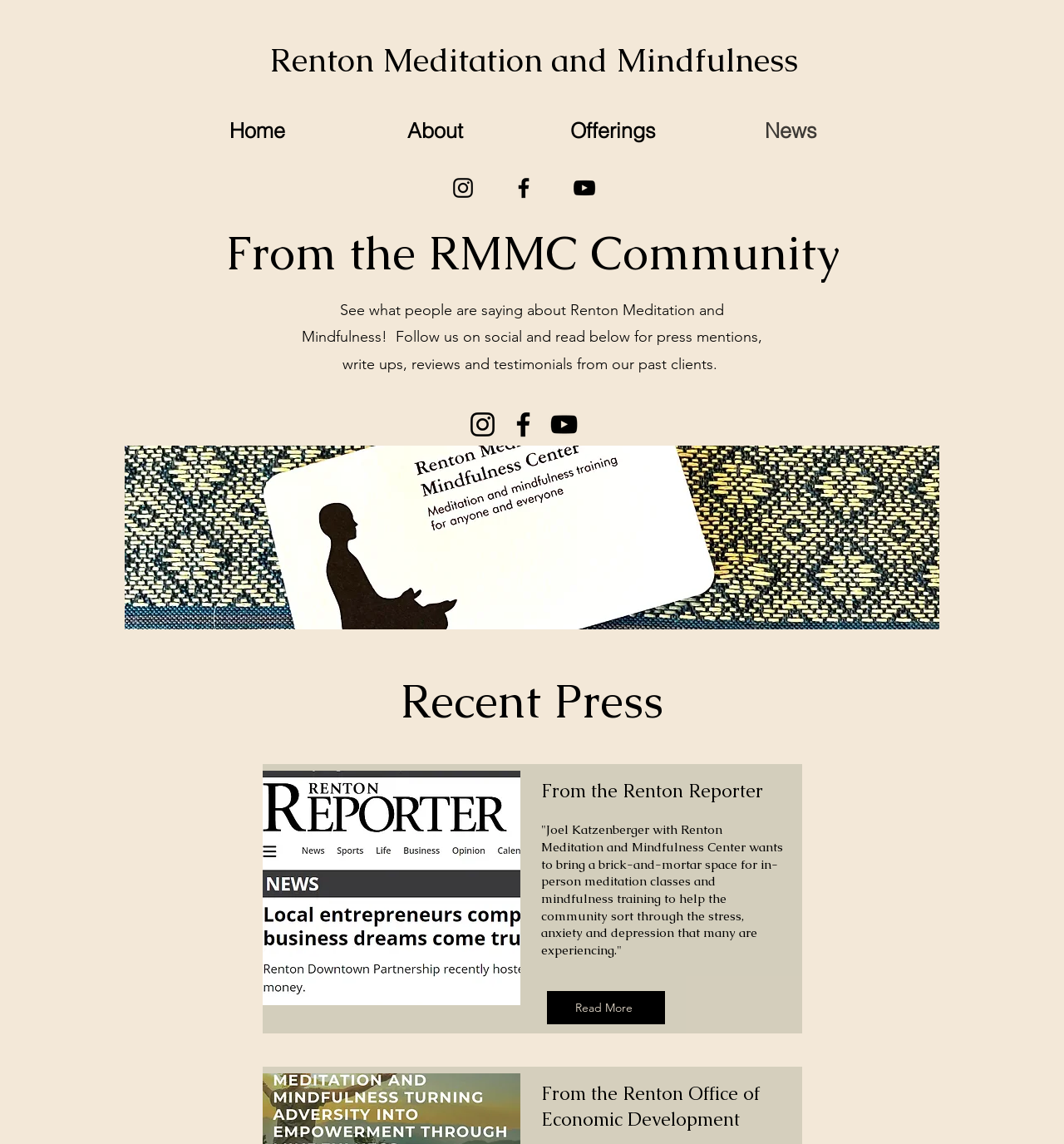Provide an in-depth caption for the elements present on the webpage.

The webpage is about Renton Meditation and Mindfulness Center (RMMC). At the top, there is a heading that reads "Renton Meditation and Mindfulness" followed by a navigation menu with links to "Home", "About", "Offerings", and "News". 

Below the navigation menu, there is a social bar with links to Instagram, Facebook, and YouTube, each accompanied by its respective icon. 

Further down, there is a heading "From the RMMC Community" followed by a paragraph of text that invites readers to follow RMMC on social media and read about press mentions, reviews, and testimonials from past clients. 

Next to the paragraph, there is another social bar with links to Instagram, Facebook, and YouTube, again accompanied by their respective icons. 

Below the social bar, there is an image of a business card. 

The webpage then features a section on "Recent Press" with a heading and an image from the Renton Reporter. Below the image, there is a heading "From the Renton Reporter" followed by a quote from Joel Katzenberger, the founder of RMMC, about his vision for the center. There is also a "Read More" link below the quote. 

Finally, there is another heading "From the Renton Office of Economic Development" at the bottom of the page.